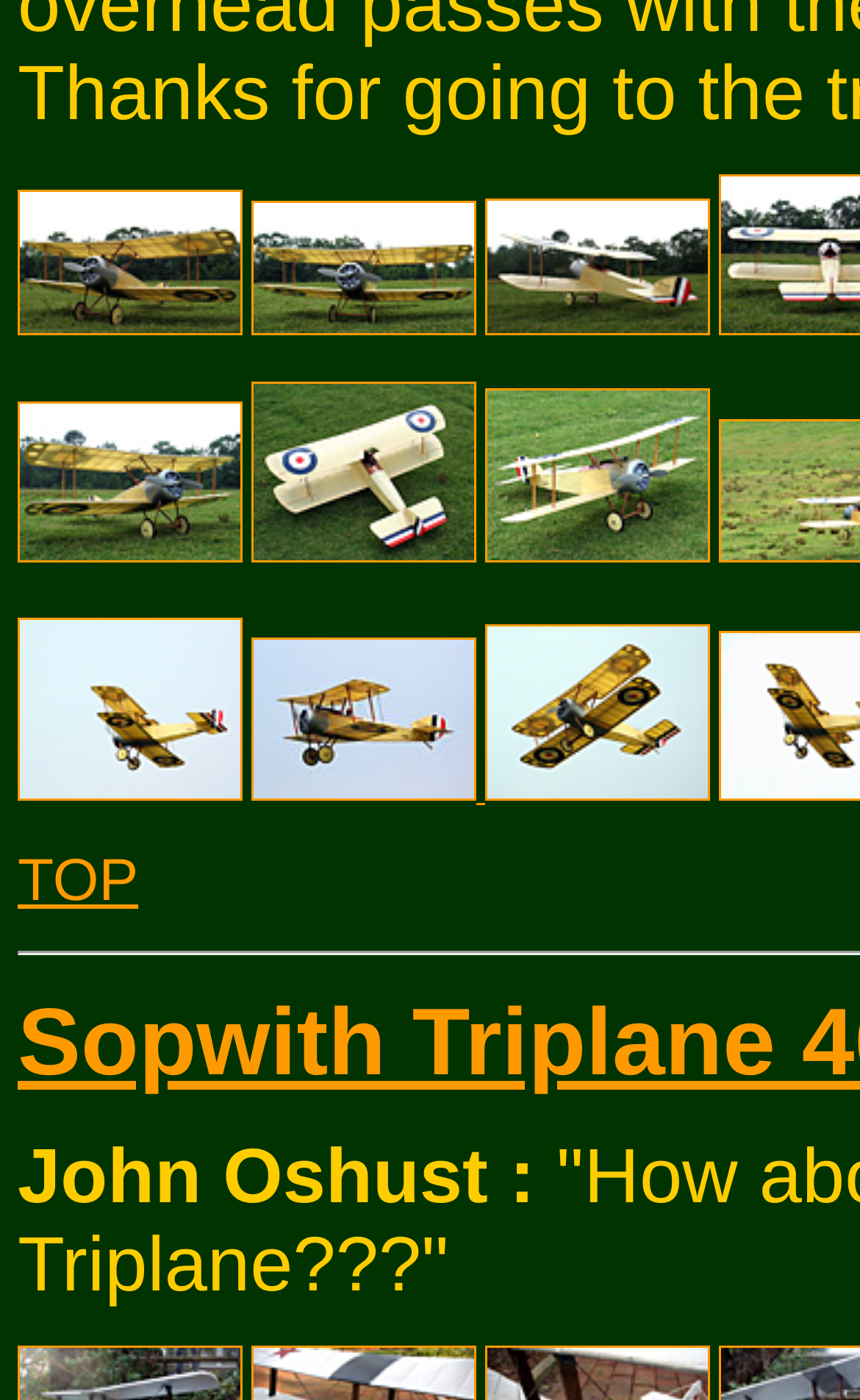Could you locate the bounding box coordinates for the section that should be clicked to accomplish this task: "click the link to Sopwith Pup 40 Al Clark".

[0.021, 0.219, 0.282, 0.246]